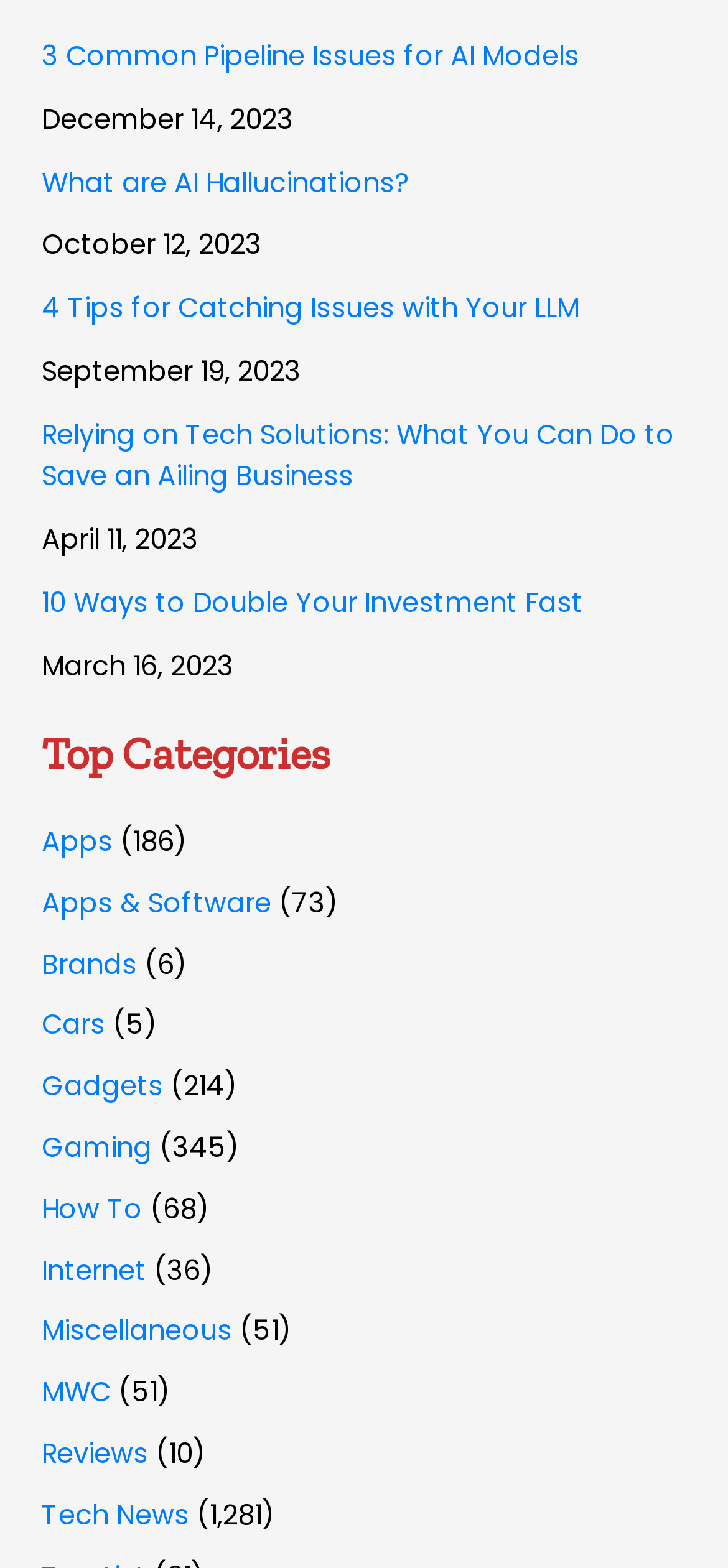With reference to the screenshot, provide a detailed response to the question below:
What is the date of the article 'Relying on Tech Solutions: What You Can Do to Save an Ailing Business'?

The date of the article 'Relying on Tech Solutions: What You Can Do to Save an Ailing Business' is identified by its corresponding time element which contains the text 'April 11, 2023'.